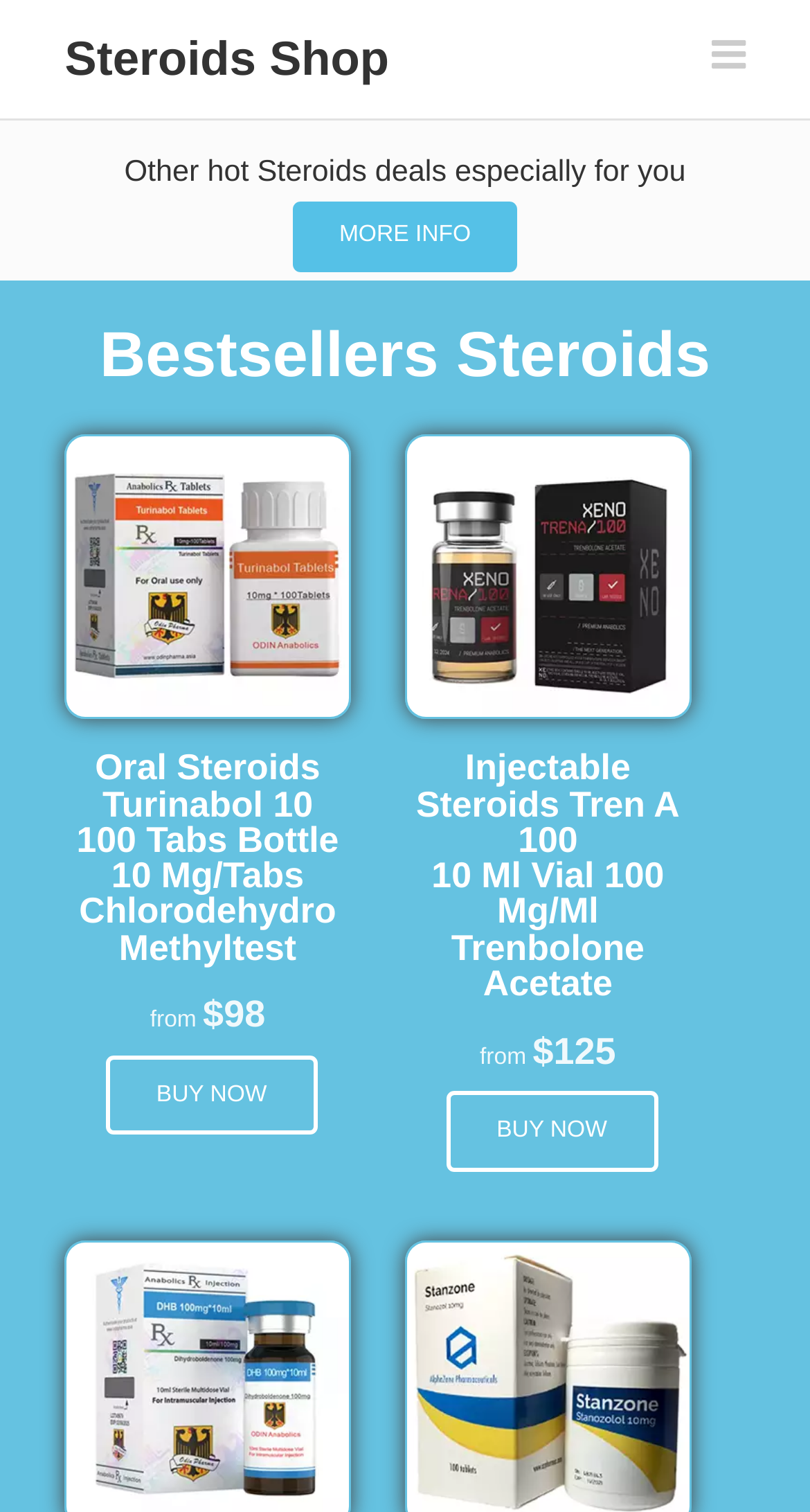Detail the features and information presented on the webpage.

The webpage is an online steroids shop, with a focus on Pro Pharma Deca steroids. At the top left, there is a link to the "Steroids Shop" and a small icon on the top right. Below the icon, there is a section with the title "Other hot Steroids deals especially for you" and a "MORE INFO" link.

The main content of the page is divided into two sections, each featuring a bestseller steroid product. On the left, there is an image of "Oral Steroids Turinabol 10" with a heading that describes the product in detail. Below the image, there is a price tag of "$98" and a "BUY NOW" link. 

On the right, there is an image of "Injectable Steroids Tren A 100" with a similar heading that describes the product. Below the image, there is a price tag of "$125" and a "BUY NOW" link. Both products are labeled as bestsellers, as indicated by the "Bestsellers Steroids" heading above them.